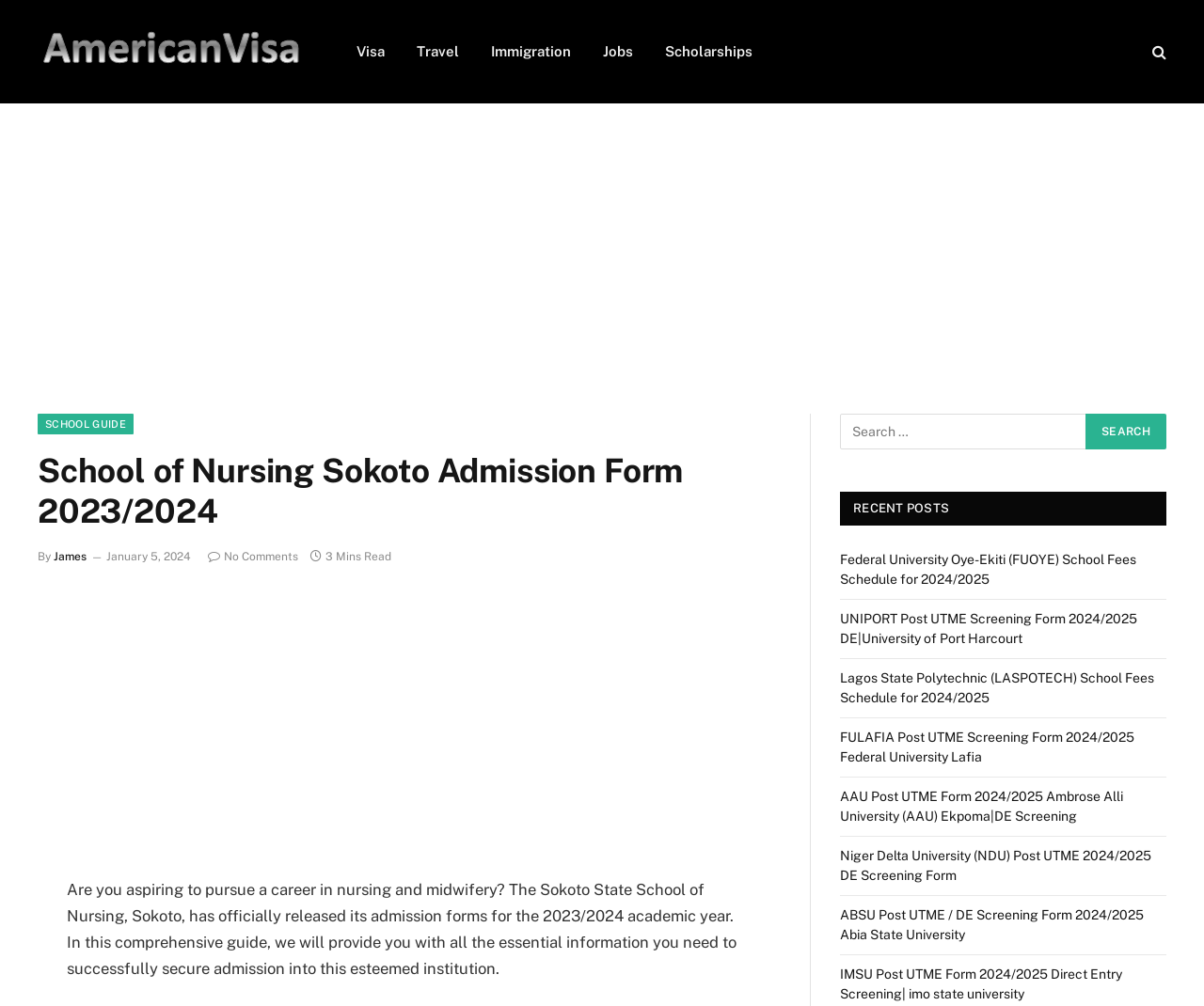For the given element description School Guide, determine the bounding box coordinates of the UI element. The coordinates should follow the format (top-left x, top-left y, bottom-right x, bottom-right y) and be within the range of 0 to 1.

[0.031, 0.411, 0.111, 0.432]